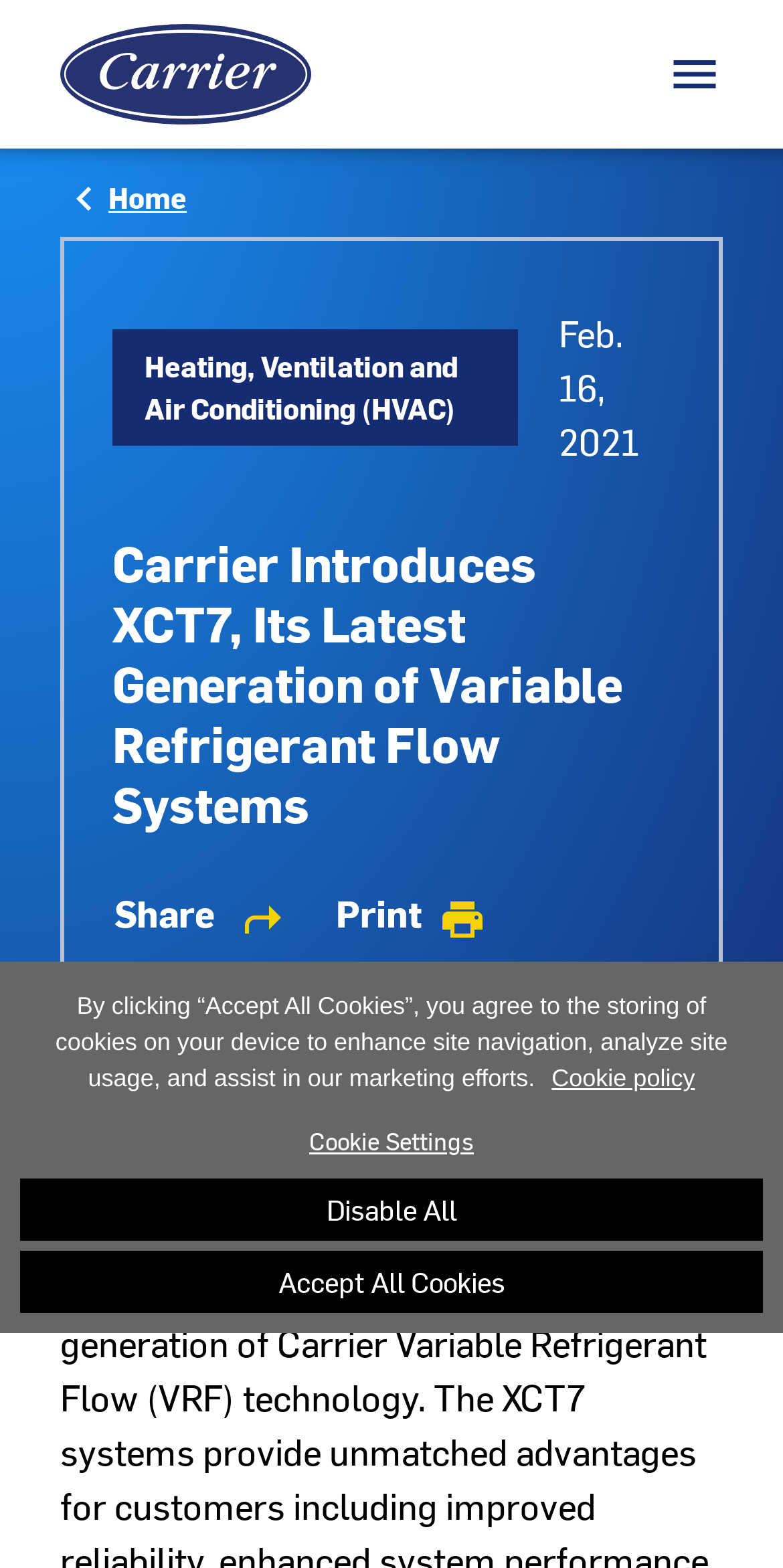Identify the bounding box coordinates of the HTML element based on this description: "Disable All".

[0.026, 0.752, 0.974, 0.791]